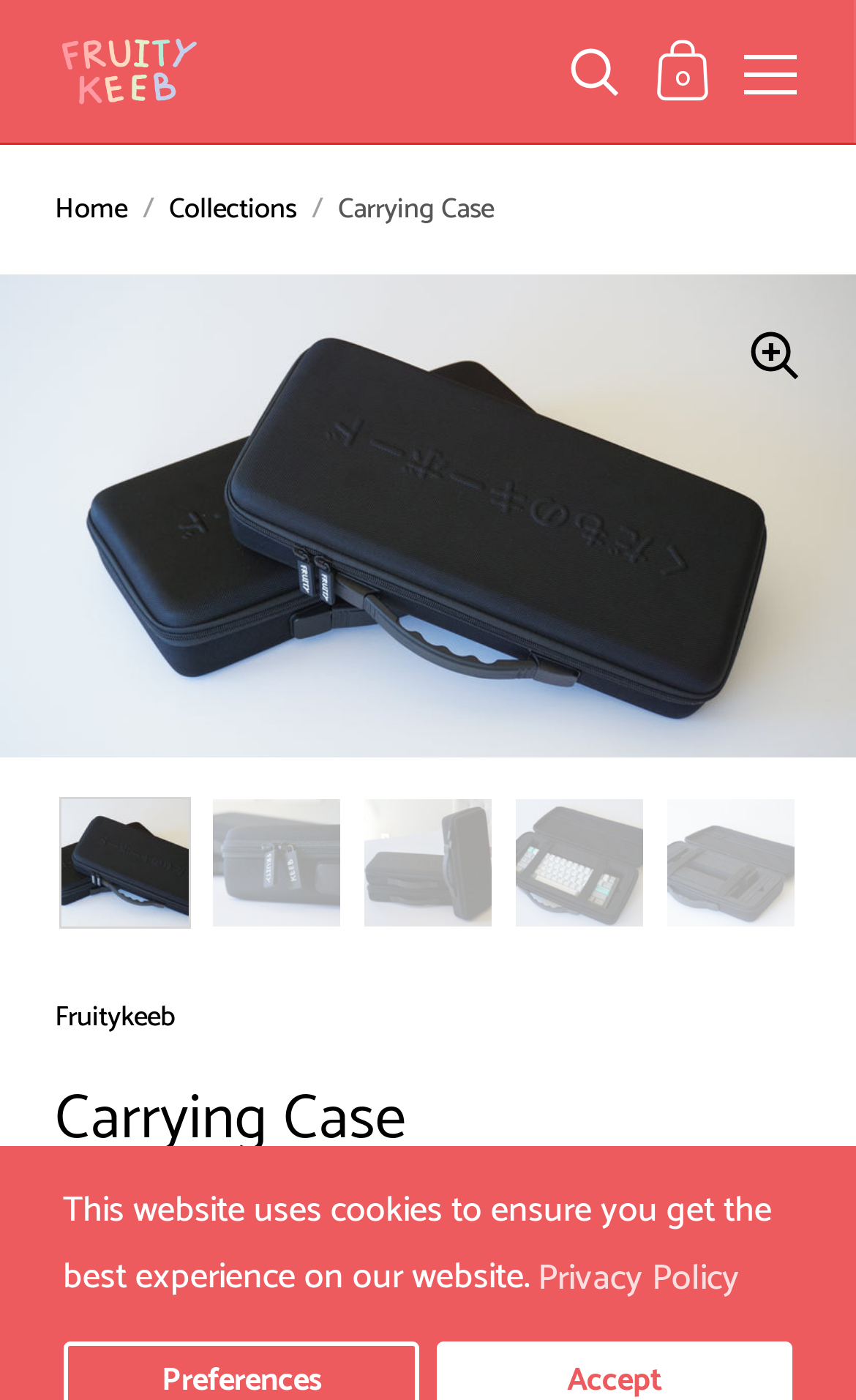Carefully examine the image and provide an in-depth answer to the question: What is the price of the carrying case?

The price of the carrying case can be found below the image of the carrying case, where it is written as '$30.00'. This is the cost of the Fruitykeeb carrying case.